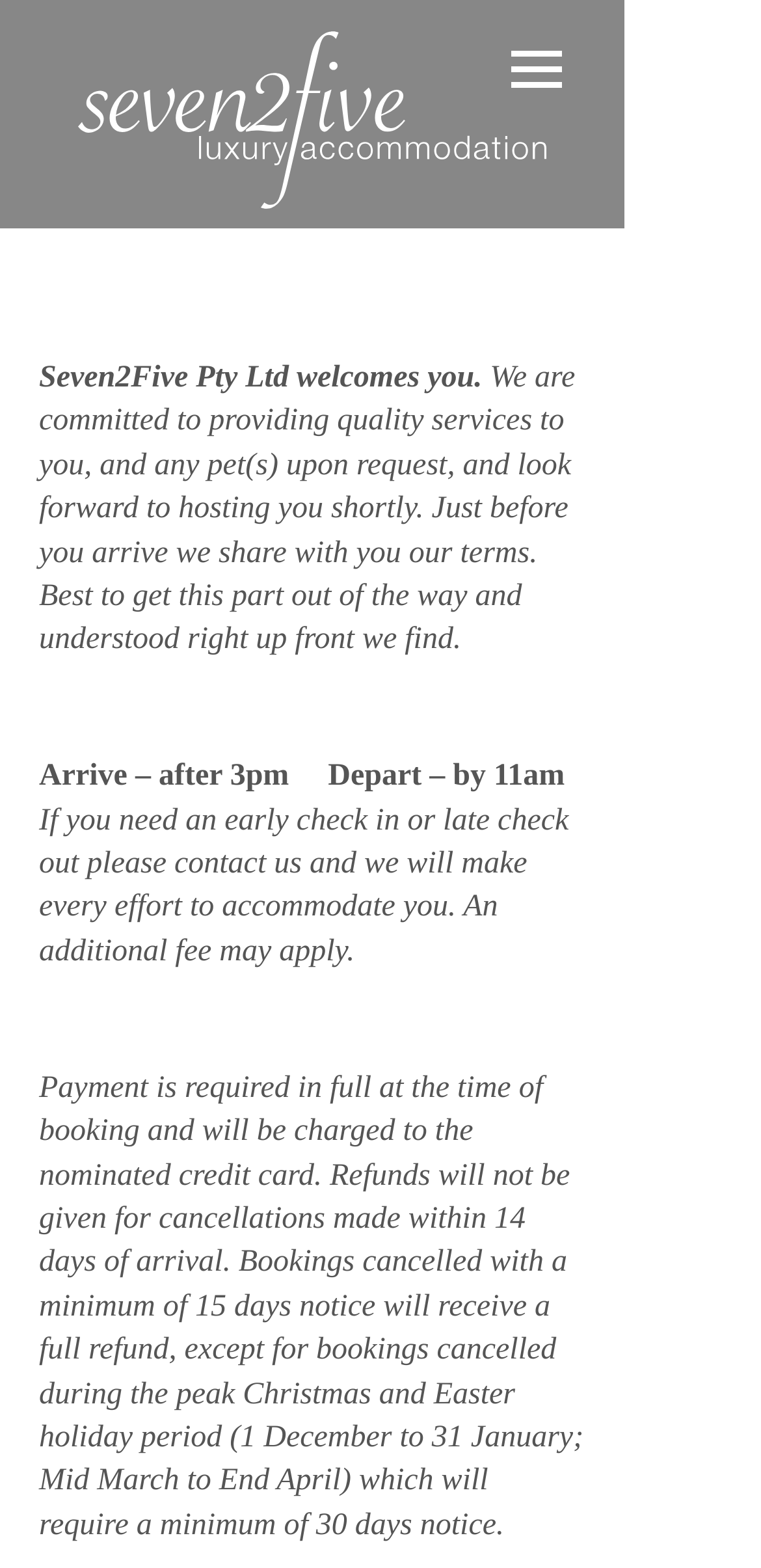Explain in detail what is displayed on the webpage.

The webpage is about the terms and conditions of Seven2Five, a business located in Bells Beach, Victoria. At the top of the page, there is a navigation menu labeled "Site" with a button that has a popup menu, accompanied by an image. Below the navigation menu, there is a prominent link.

The main content of the page is divided into sections, starting with a heading that reads "Terms and Conditions". This is followed by a brief introduction from Seven2Five Pty Ltd, welcoming users and explaining the purpose of the terms and conditions.

The next section is about check-in and check-out times, with specific times listed: arrive after 3 pm and depart by 11 am. There is also a note about requesting early check-in or late check-out, which may incur an additional fee.

Further down the page, there is a section about payment terms, which explains that payment is required in full at the time of booking and will be charged to the nominated credit card. The section also outlines the refund policy, including the notice period required for cancellations during peak holiday periods.